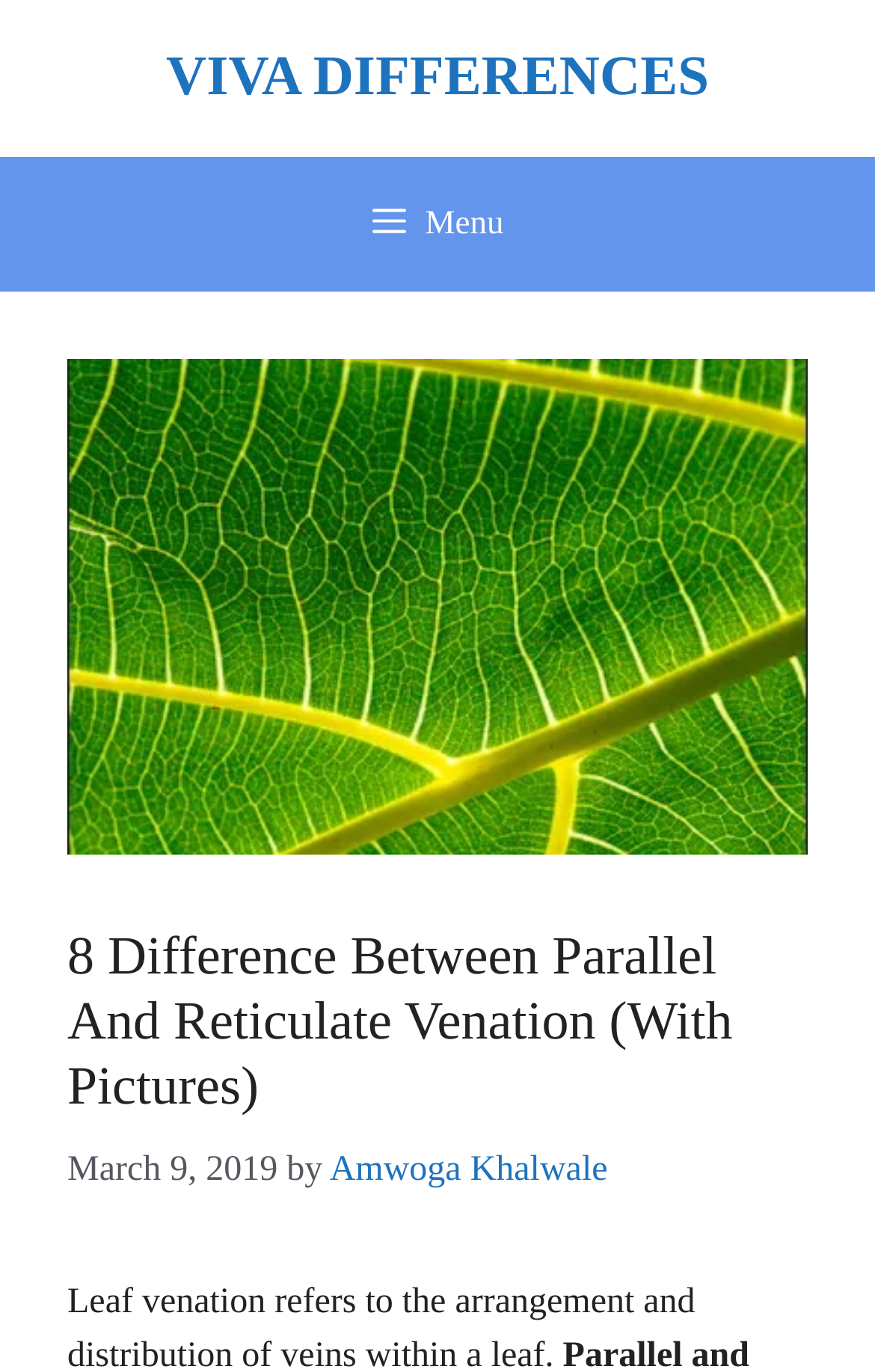Extract the text of the main heading from the webpage.

8 Difference Between Parallel And Reticulate Venation (With Pictures)